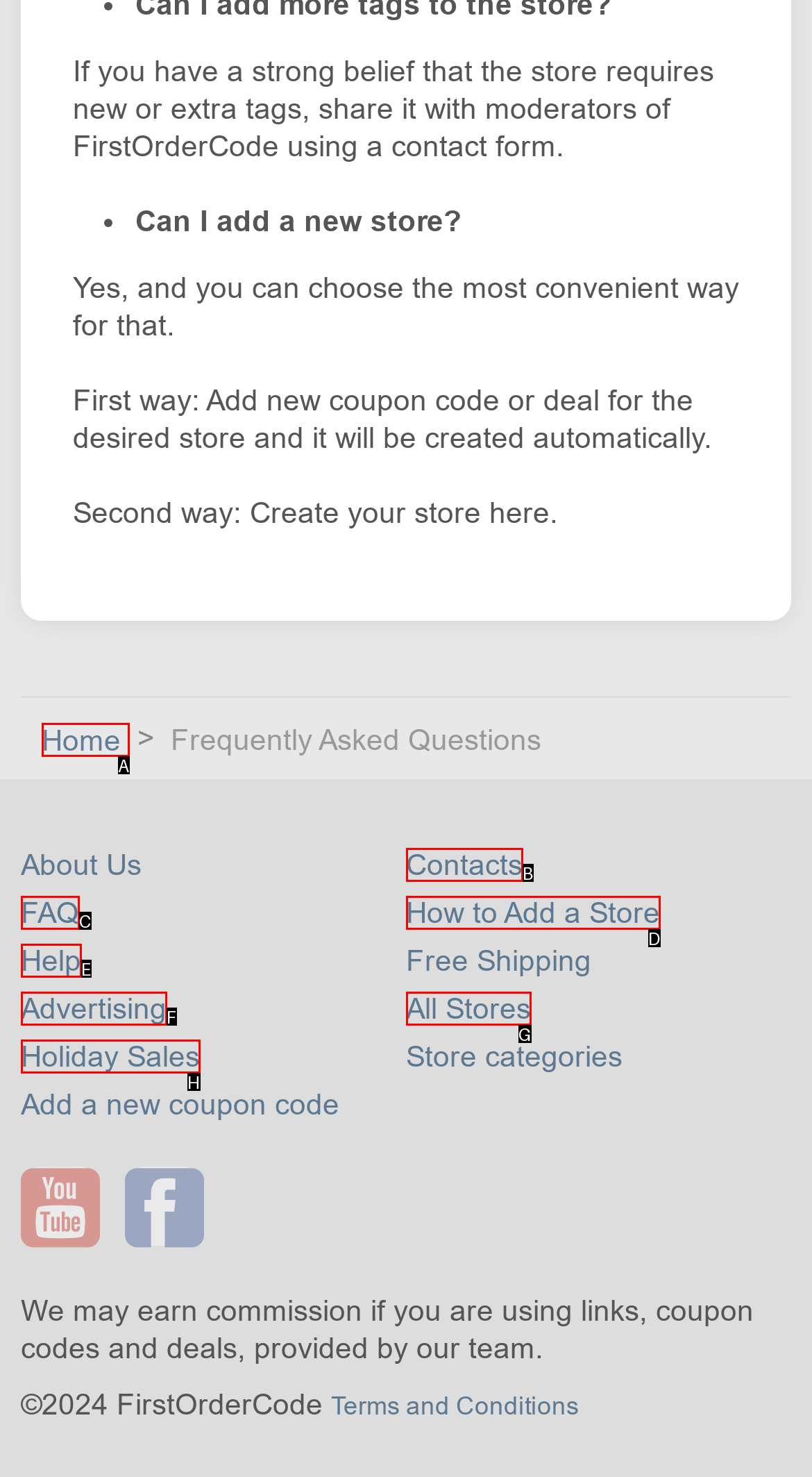Match the element description to one of the options: aria-label="Open navigation menu"
Respond with the corresponding option's letter.

None